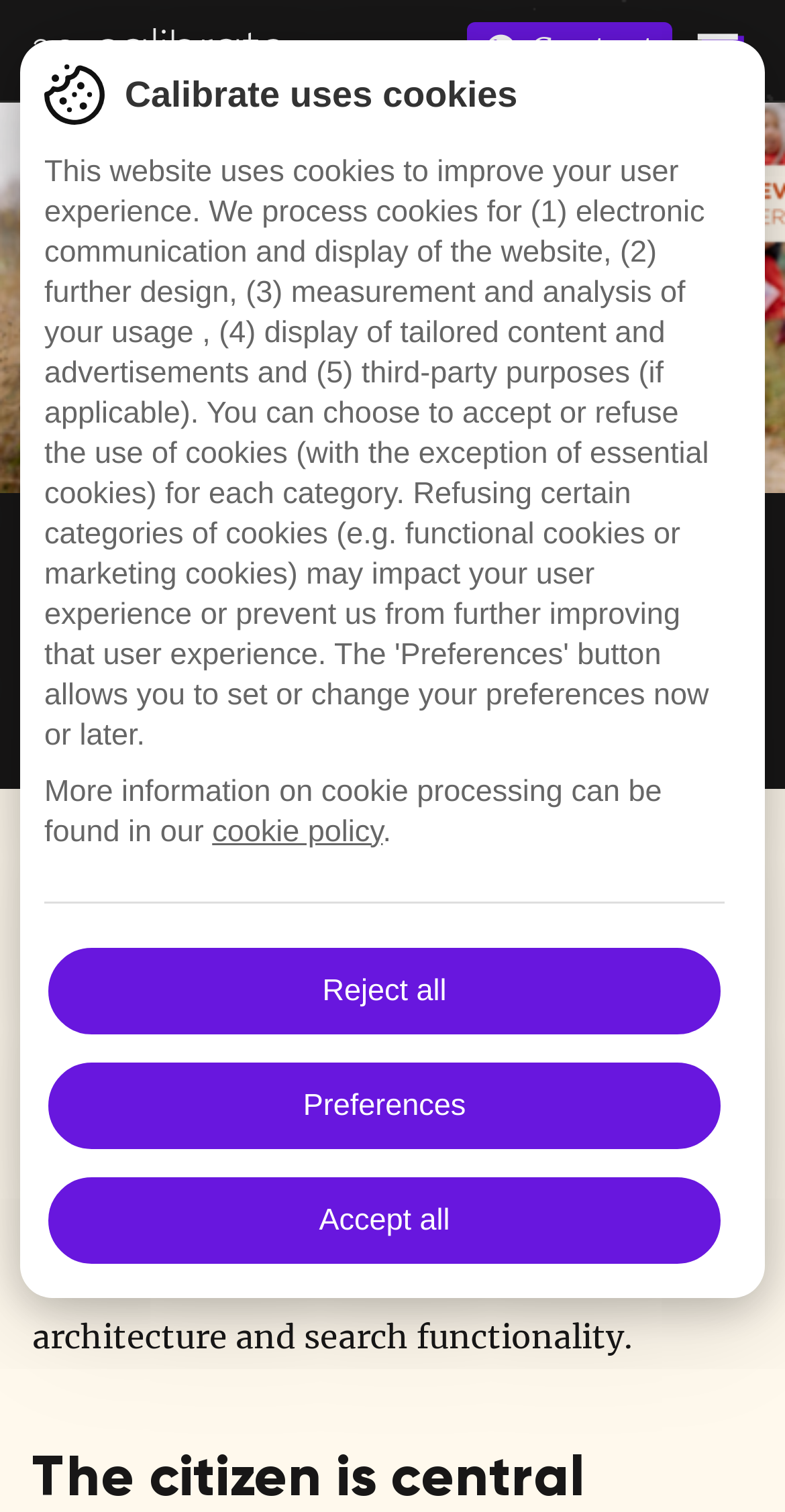Using the information in the image, give a comprehensive answer to the question: 
What is the link to the cookie policy?

The link to the cookie policy can be found in the link element with the text 'cookie policy' which is part of the section discussing cookie processing.